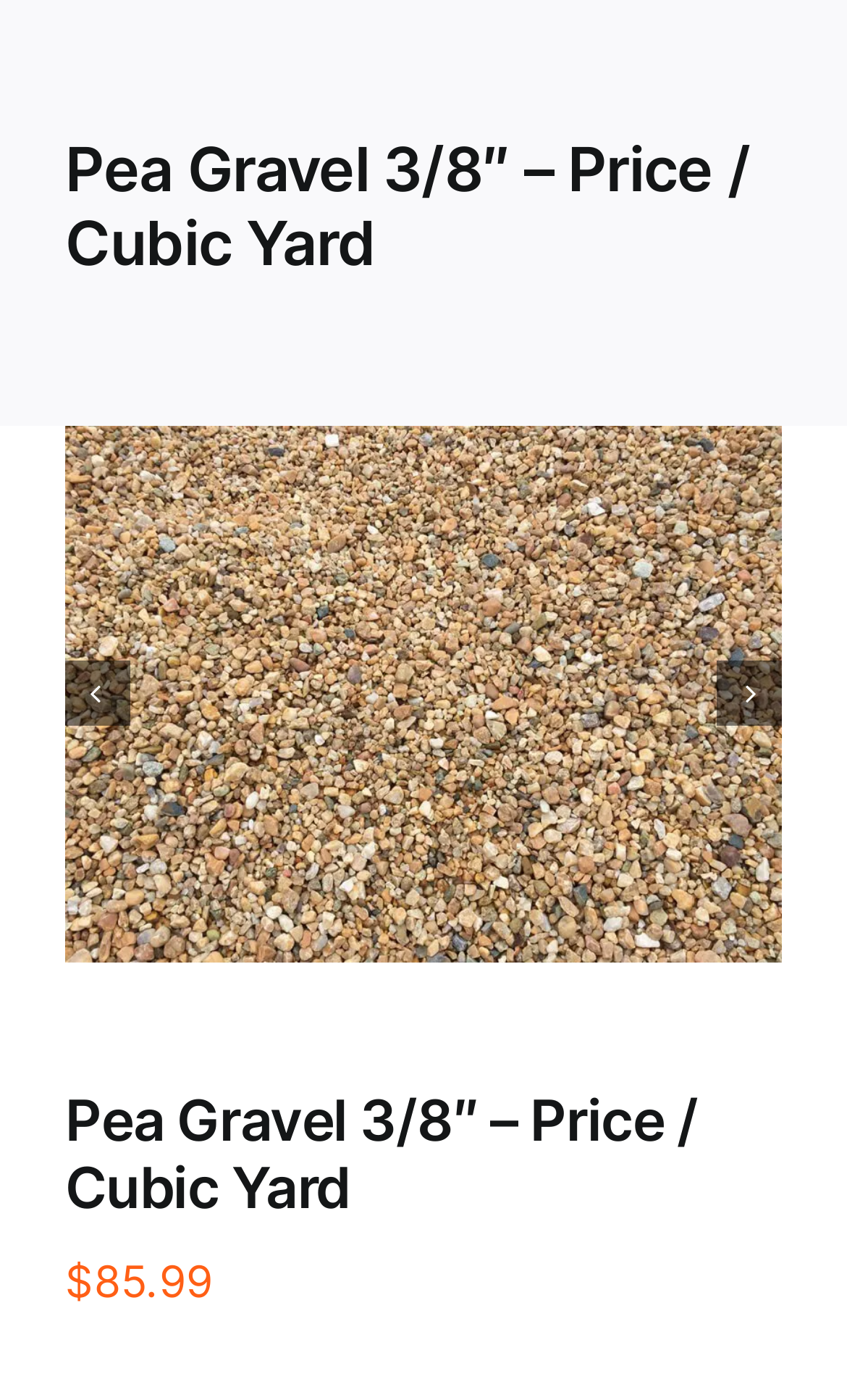Determine the bounding box coordinates for the UI element matching this description: "We Deliver".

[0.0, 0.26, 1.0, 0.338]